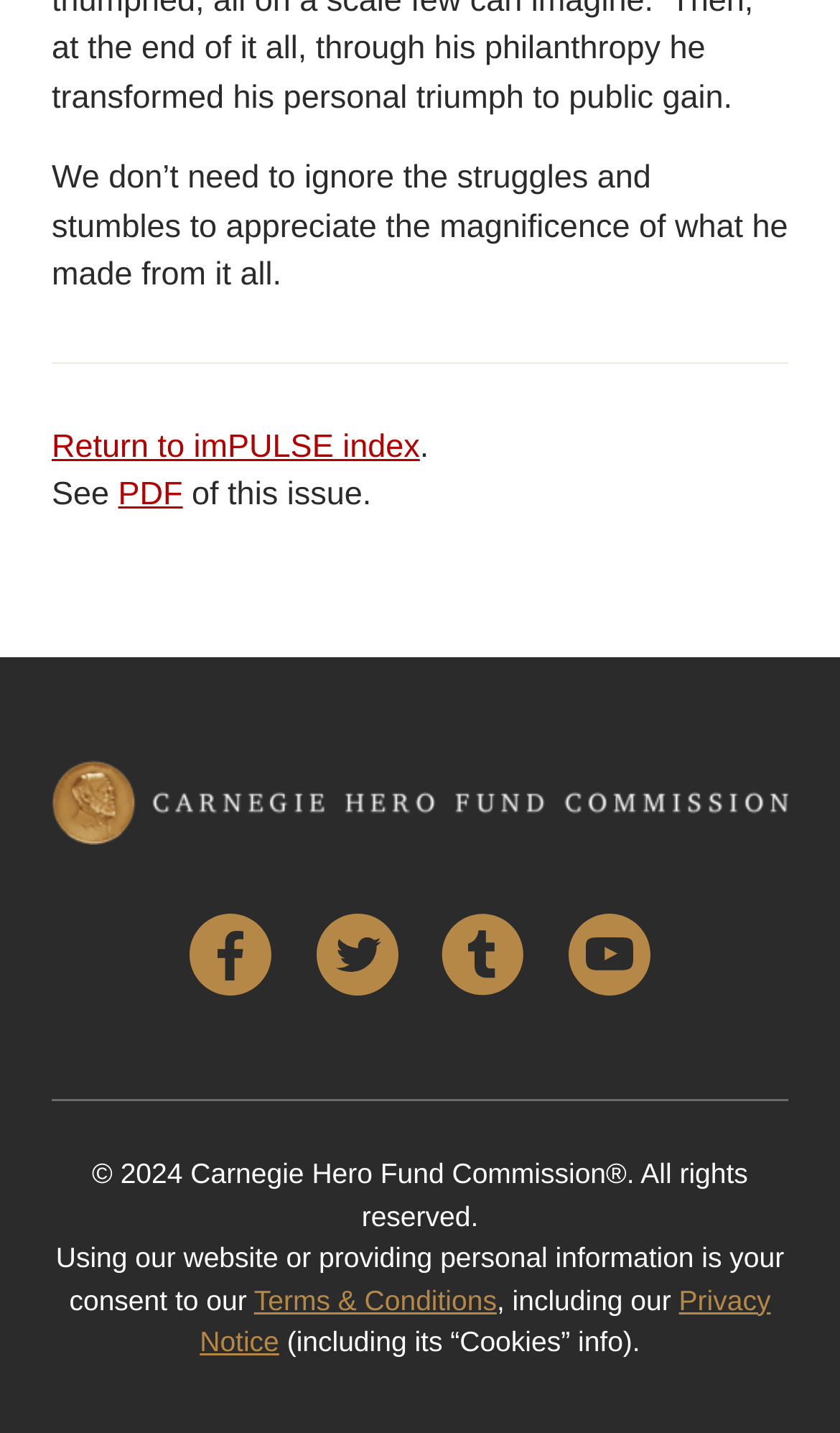Given the description of a UI element: "Twitter", identify the bounding box coordinates of the matching element in the webpage screenshot.

[0.376, 0.638, 0.474, 0.695]